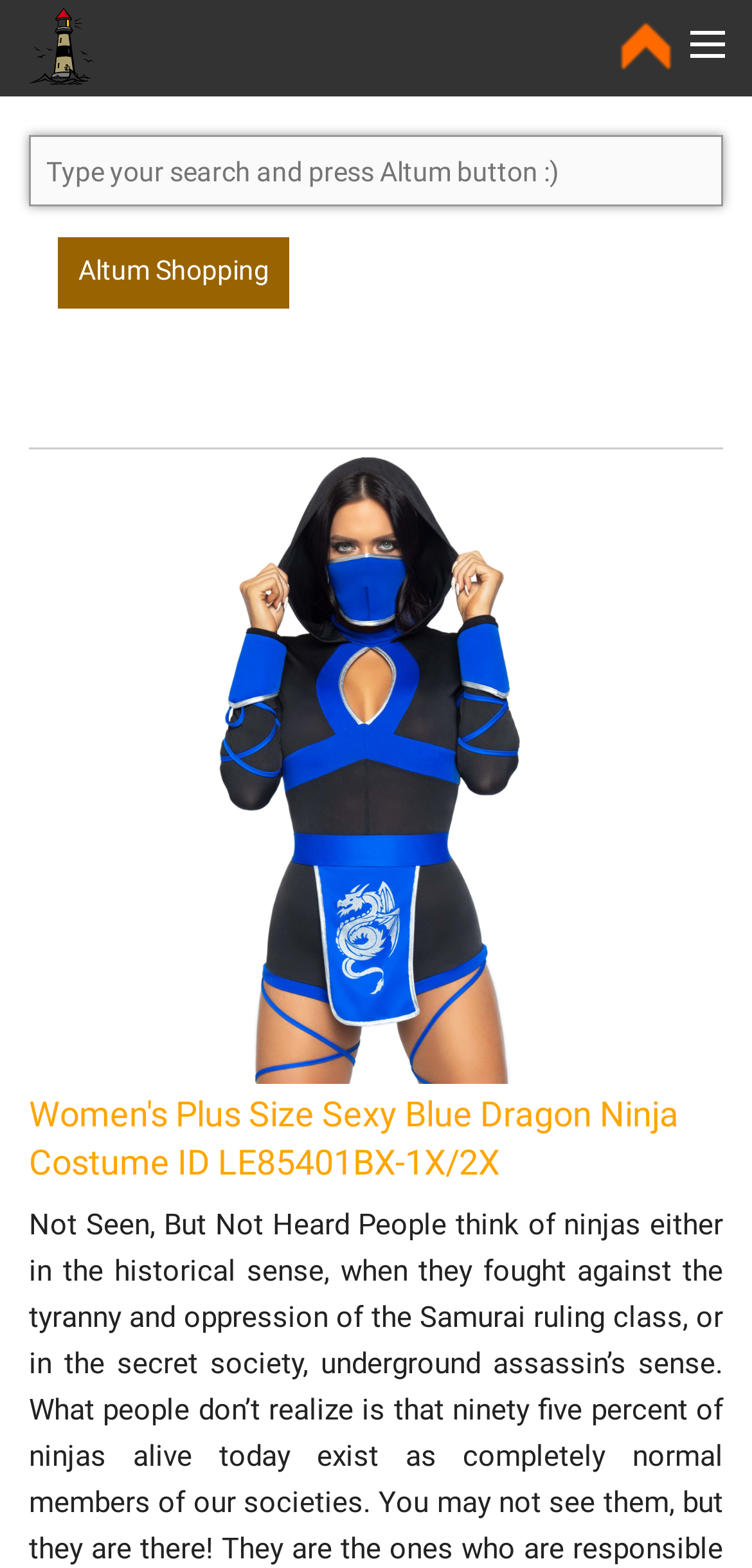Extract the bounding box coordinates for the UI element described as: "Home".

[0.0, 0.055, 1.0, 0.11]